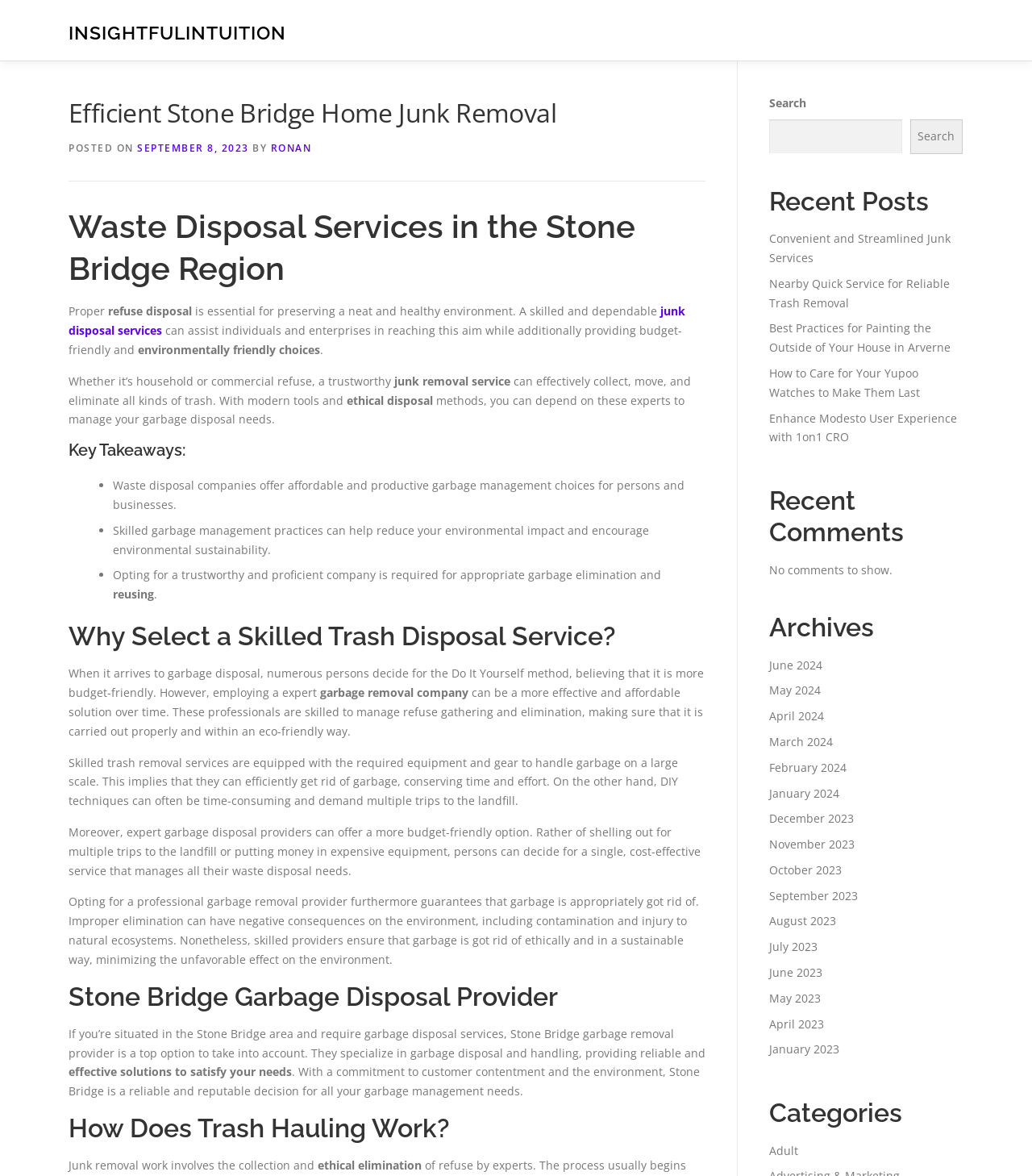What is the advantage of hiring a professional garbage removal company?
Using the picture, provide a one-word or short phrase answer.

More effective and affordable